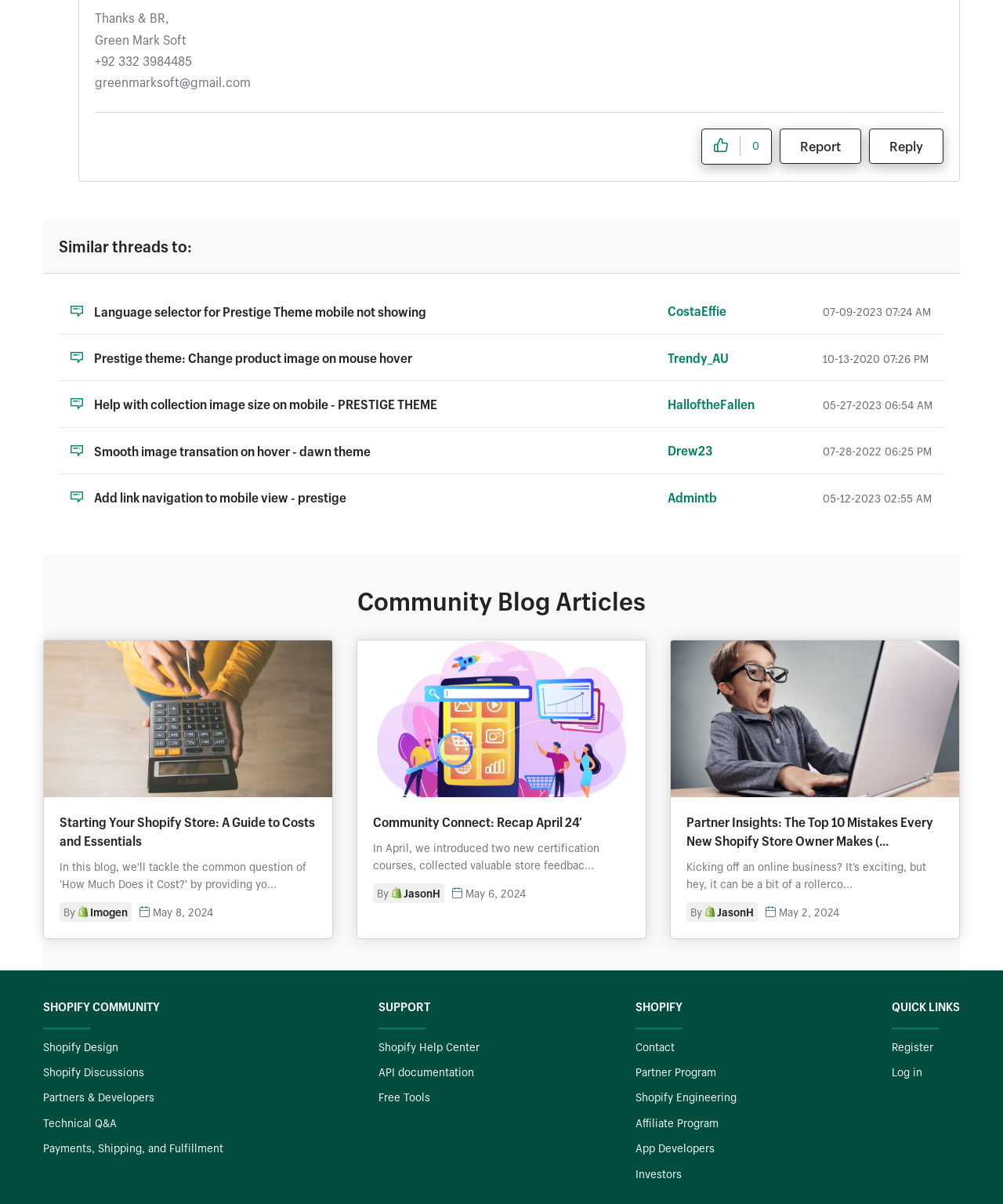How many images are displayed on the community blog articles?
Utilize the information in the image to give a detailed answer to the question.

I counted the number of images displayed on the community blog articles listed on the webpage, which are 'cropped-shutterstock_710912206.jpg', 'JasonH_0-1714592470574.png', and 'JasonH_0-1714652218435.png'.